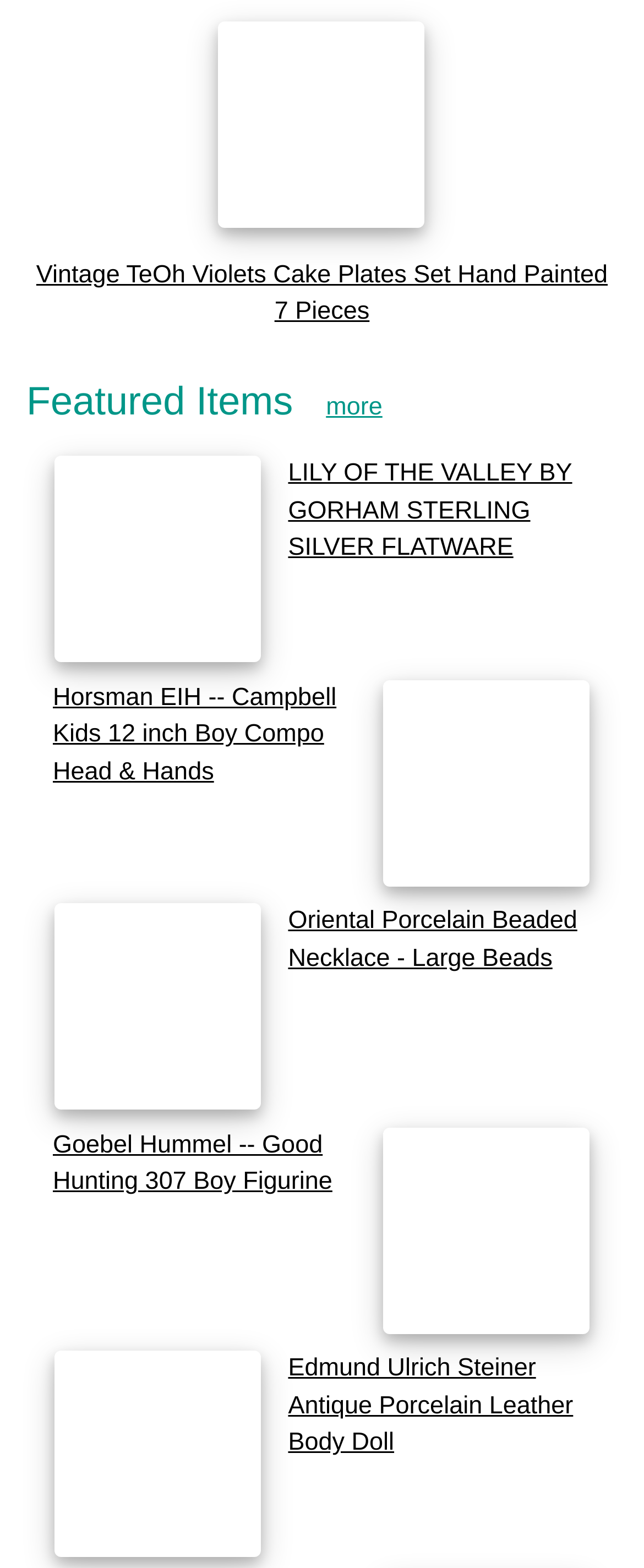Kindly provide the bounding box coordinates of the section you need to click on to fulfill the given instruction: "Explore Edmund Ulrich Steiner Antique Porcelain Leather Body Doll".

[0.447, 0.864, 0.89, 0.929]